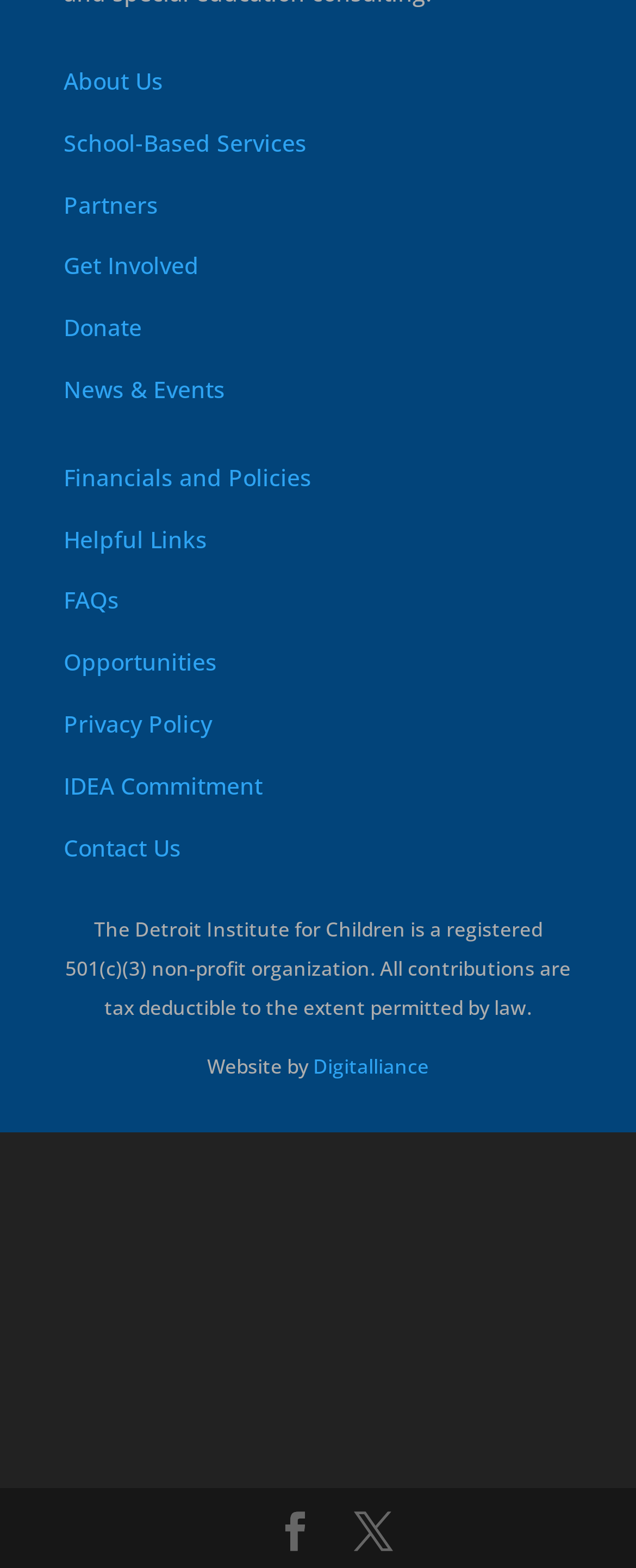How many social media links are present at the bottom of the webpage?
Using the image, answer in one word or phrase.

2